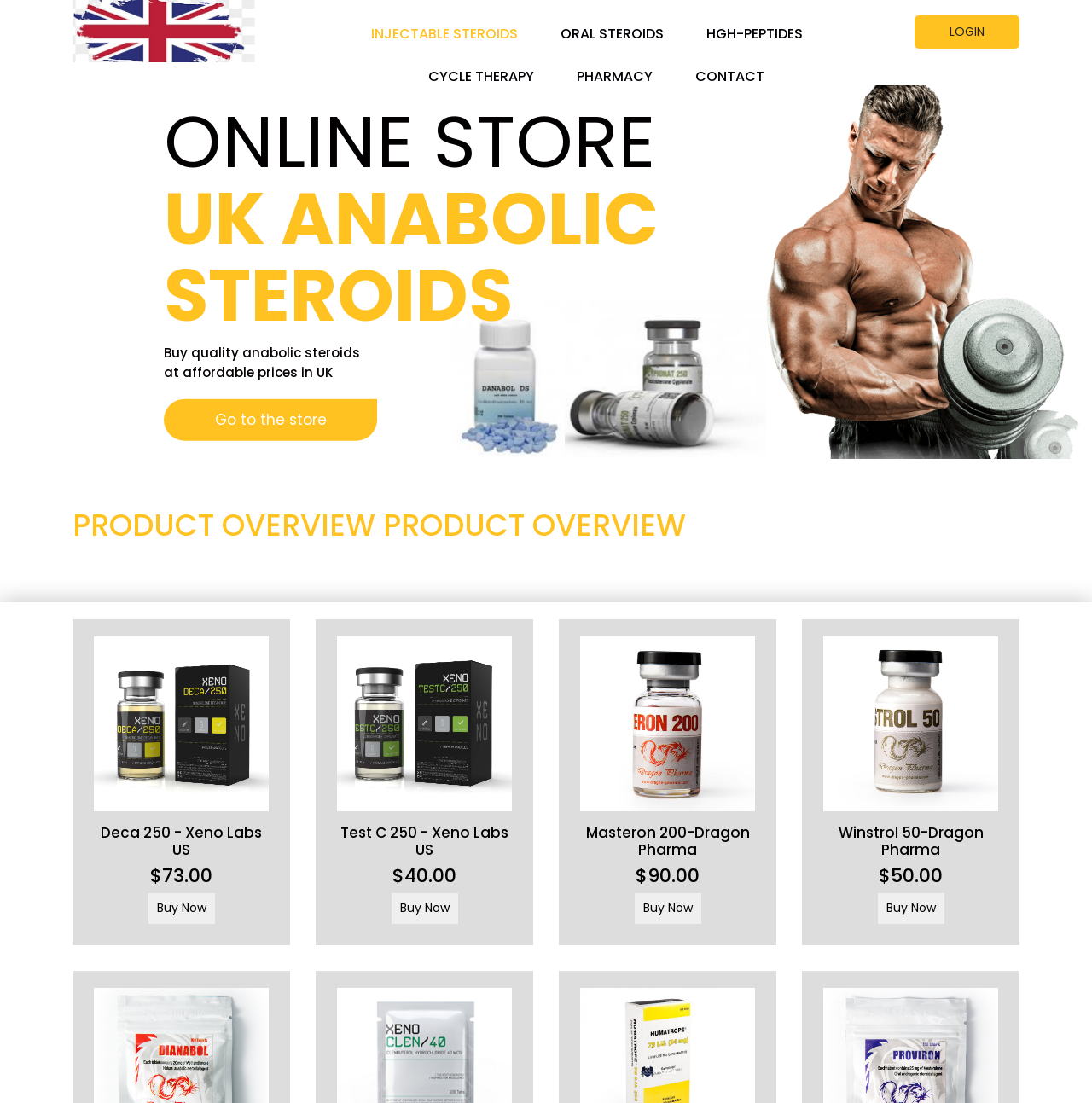Pinpoint the bounding box coordinates of the clickable area needed to execute the instruction: "Buy Deca 250". The coordinates should be specified as four float numbers between 0 and 1, i.e., [left, top, right, bottom].

[0.132, 0.815, 0.2, 0.831]